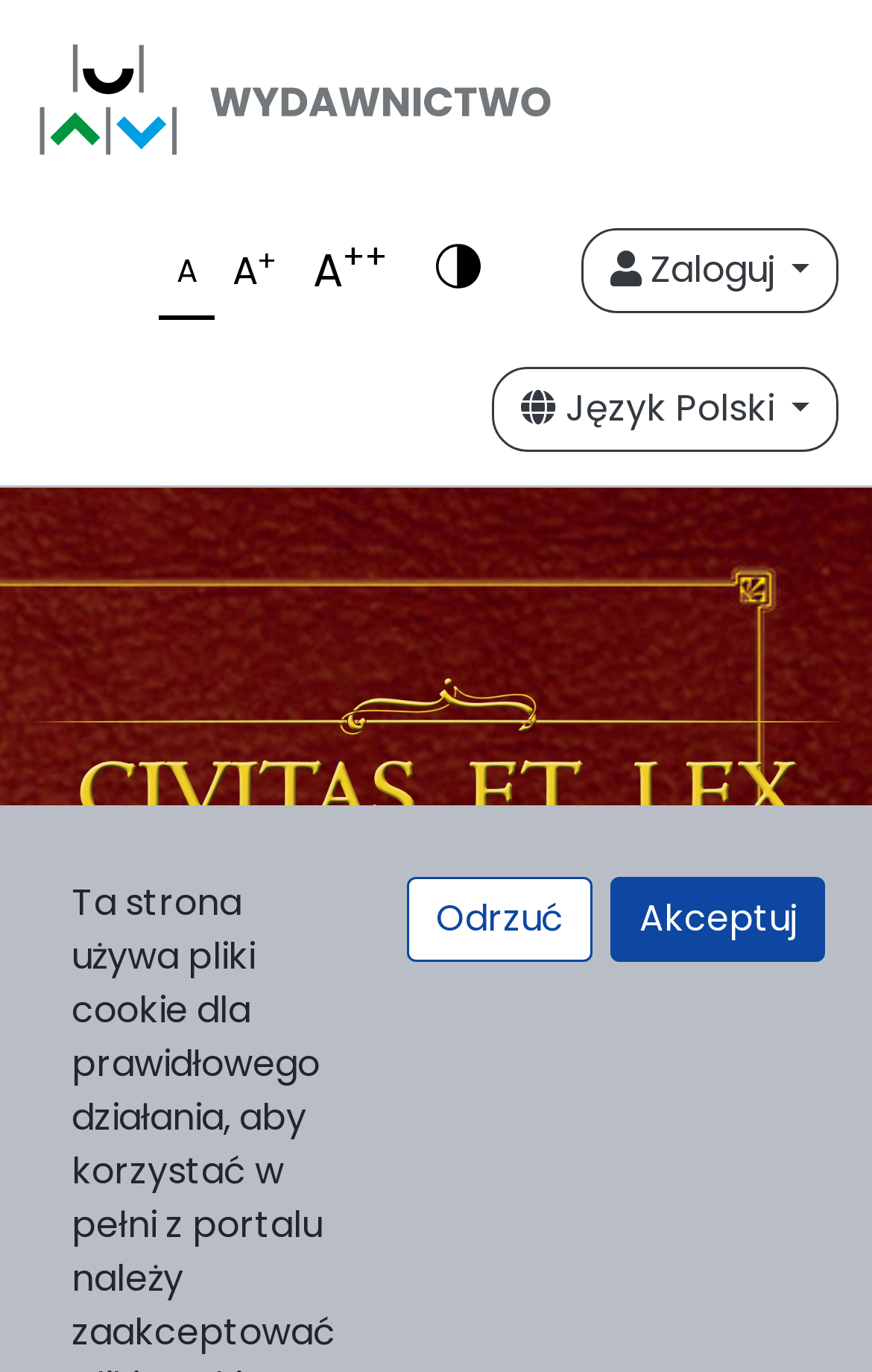Find the bounding box coordinates of the clickable area that will achieve the following instruction: "Switch to high contrast".

[0.464, 0.161, 0.587, 0.233]